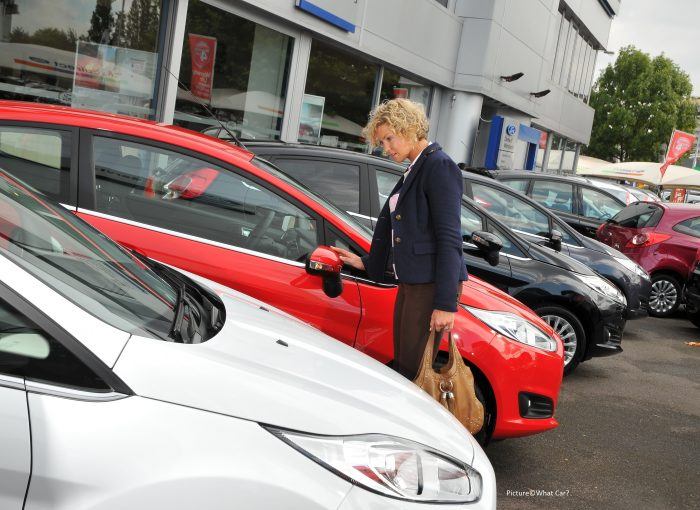What is the variety of cars available in the background?
Your answer should be a single word or phrase derived from the screenshot.

Different colors